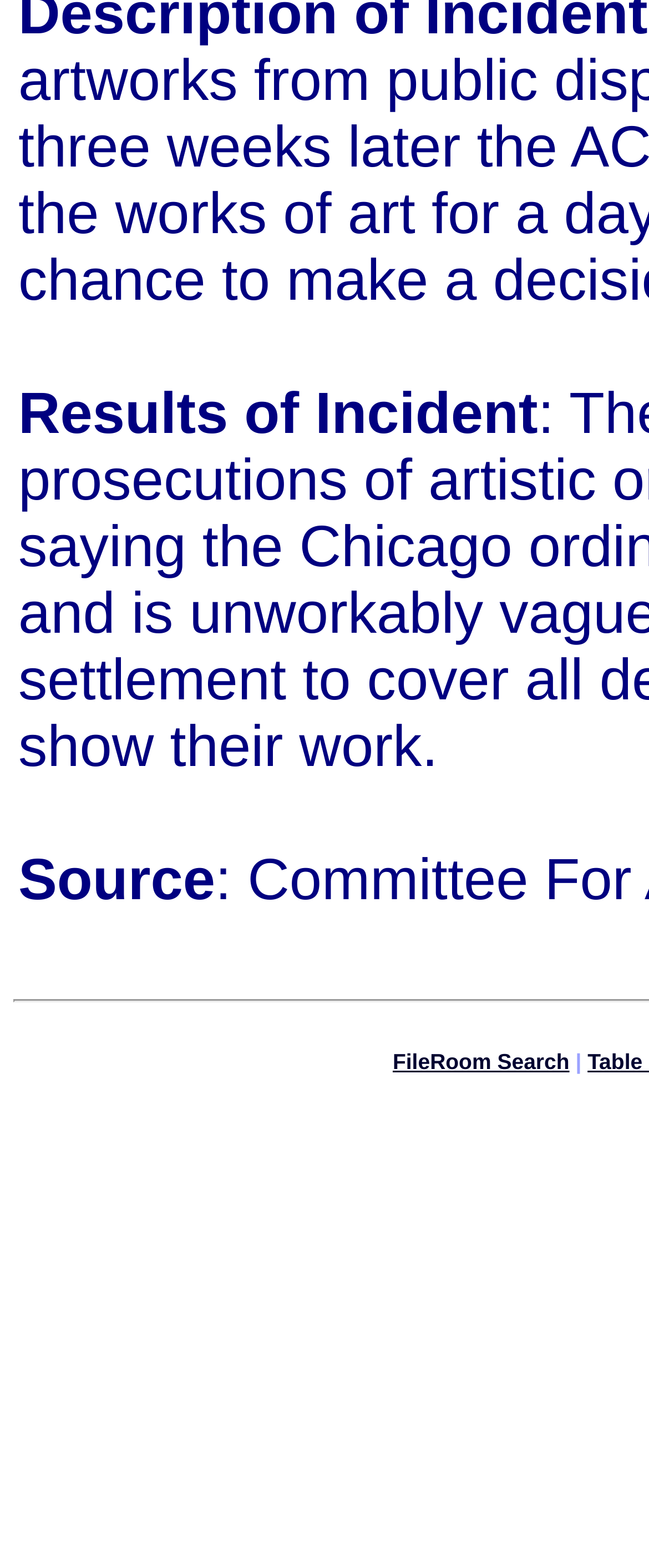Using the provided element description, identify the bounding box coordinates as (top-left x, top-left y, bottom-right x, bottom-right y). Ensure all values are between 0 and 1. Description: FileRoom Search

[0.605, 0.669, 0.877, 0.685]